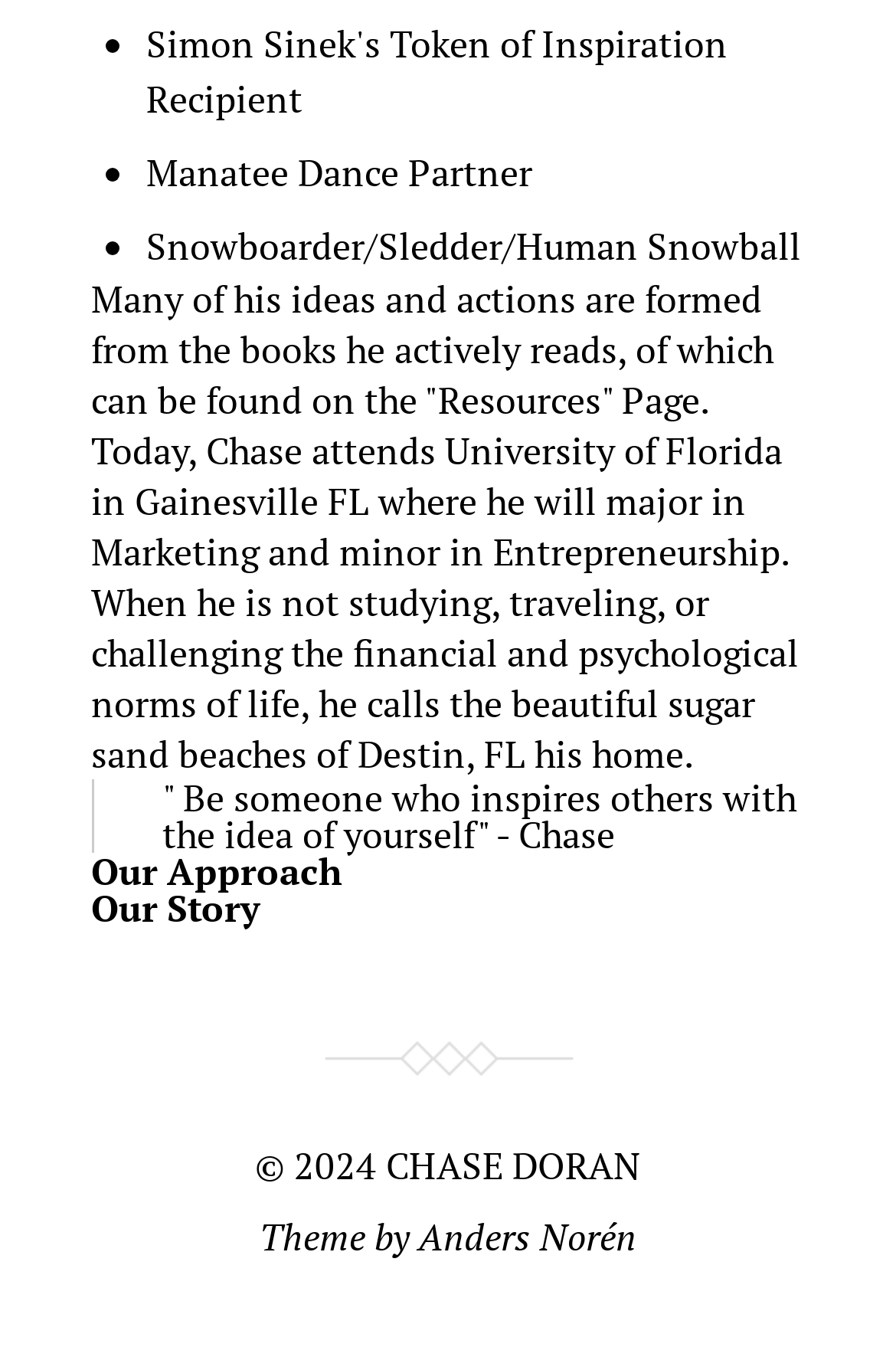What is the theme of the webpage by?
Using the image, respond with a single word or phrase.

Anders Norén